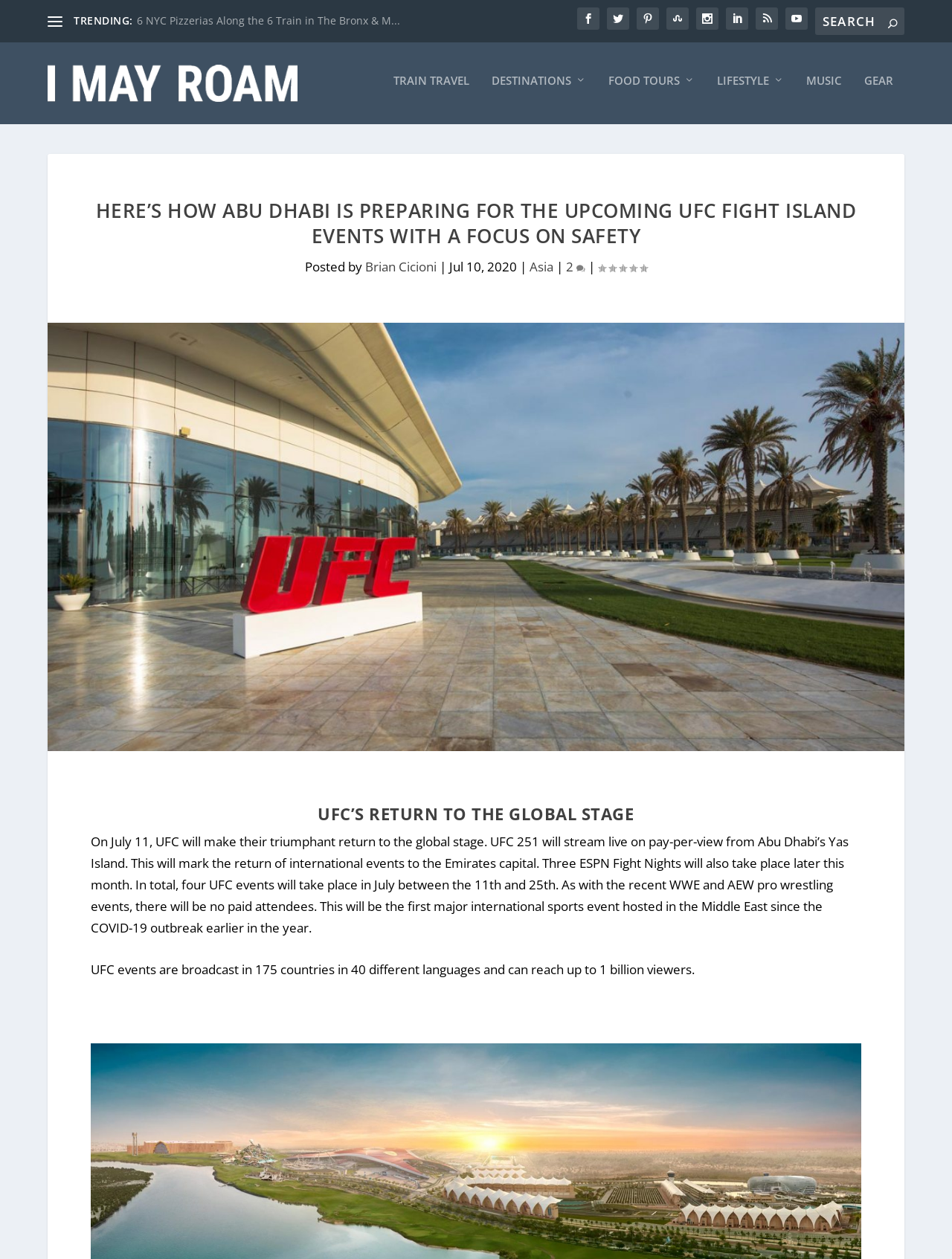From the webpage screenshot, identify the region described by Destinations. Provide the bounding box coordinates as (top-left x, top-left y, bottom-right x, bottom-right y), with each value being a floating point number between 0 and 1.

[0.516, 0.063, 0.616, 0.103]